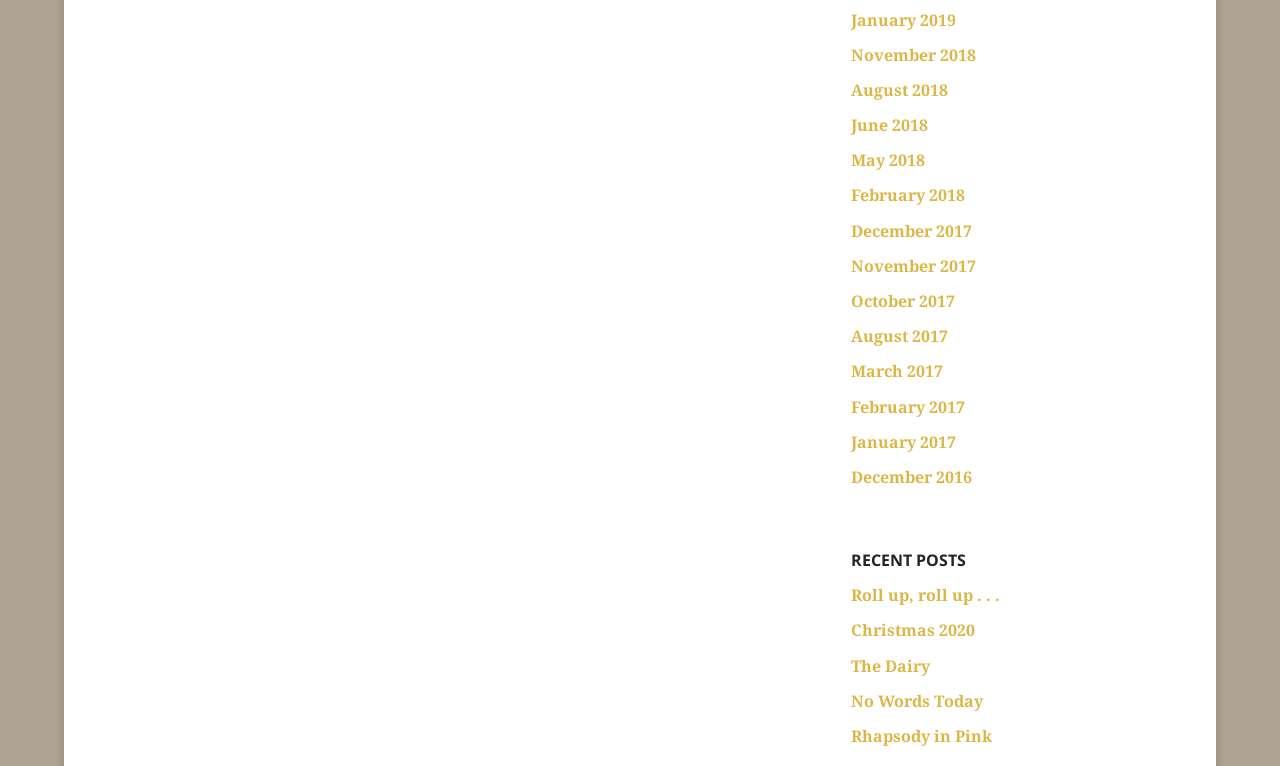Can you find the bounding box coordinates for the UI element given this description: "No Words Today"? Provide the coordinates as four float numbers between 0 and 1: [left, top, right, bottom].

[0.665, 0.9, 0.768, 0.929]